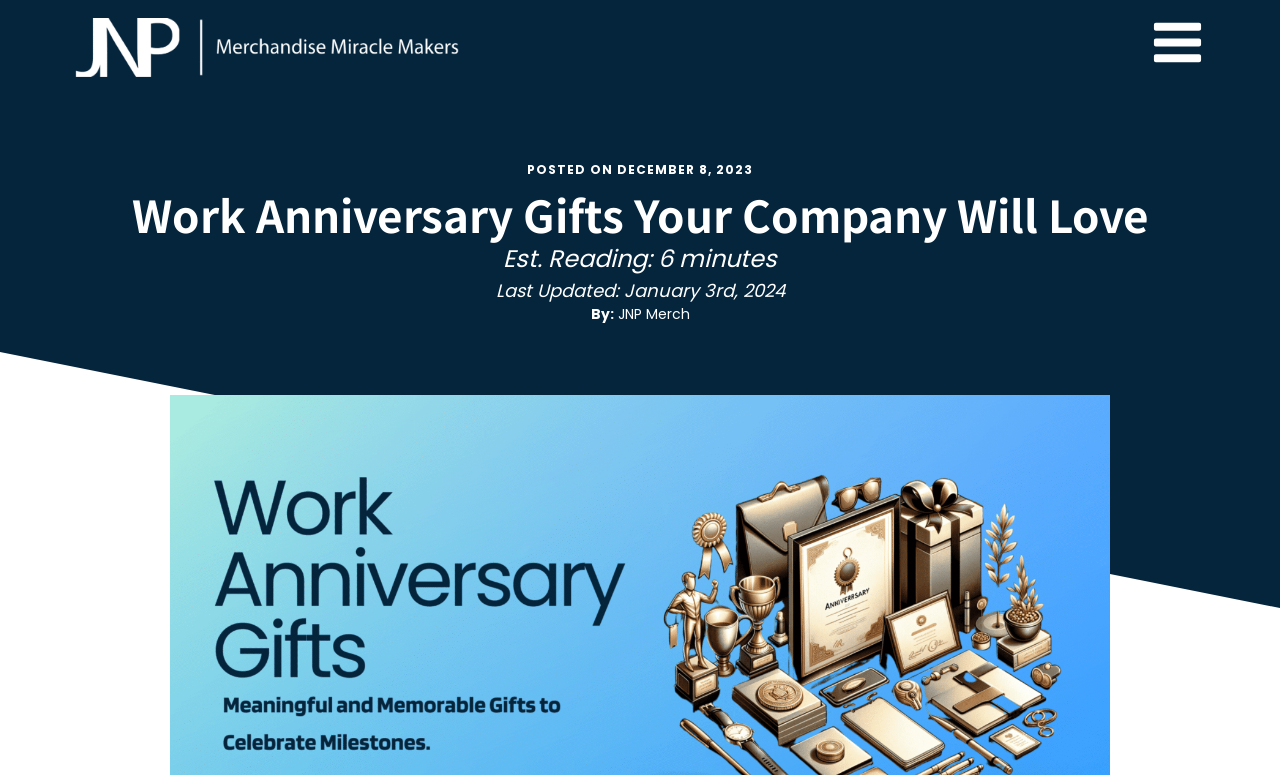What type of products are mentioned in the links on the left?
Answer the question in as much detail as possible.

The links on the left side of the webpage mention various products, including 'Promotional Products', 'Custom Football Towels', 'Custom Bedazzled Footballs', 'Gifts', 'On-Site', and 'Lookbook'. These products seem to be related to promotional merchandise.